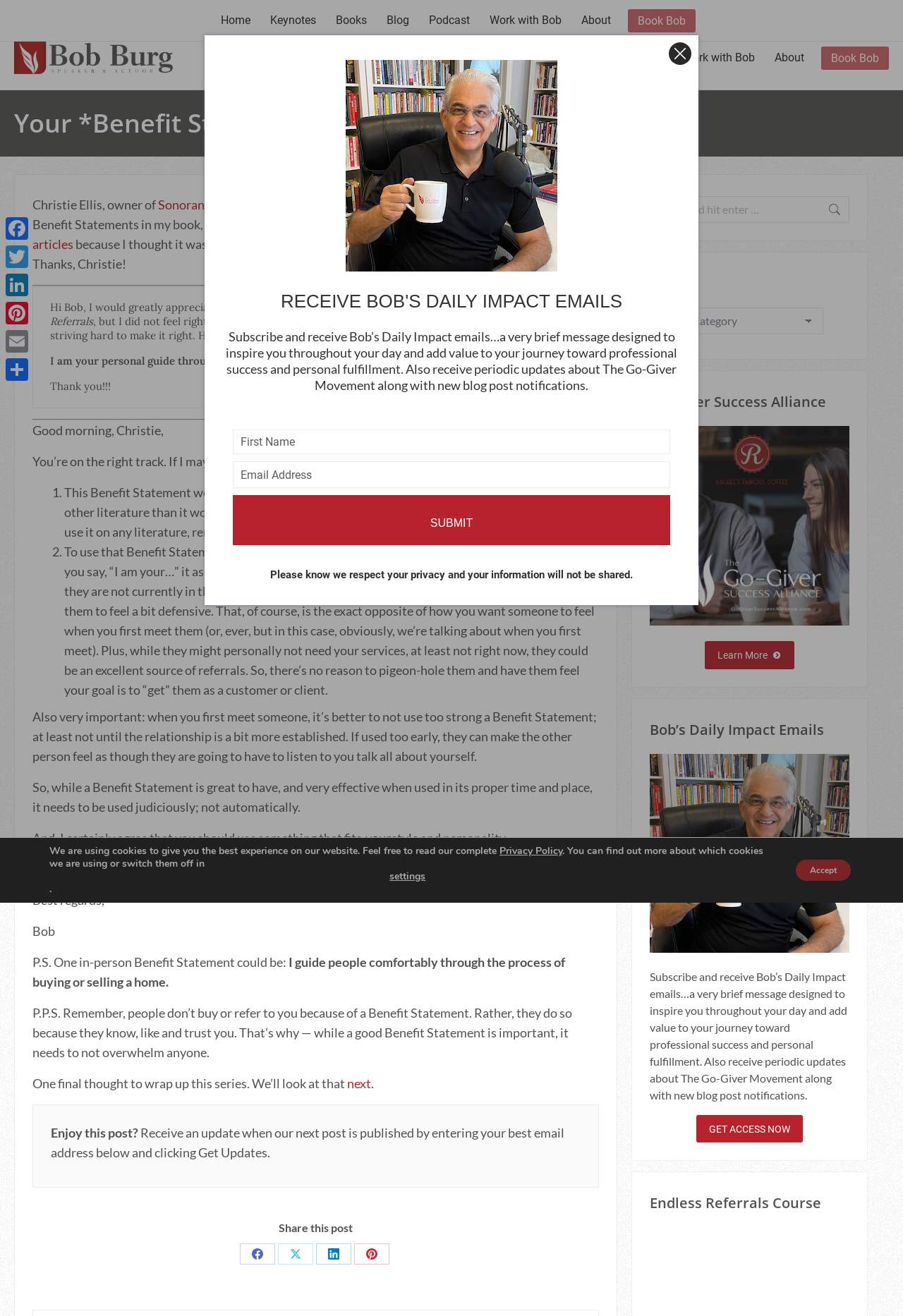Find the bounding box coordinates for the HTML element described as: "parent_node: Search: value="Go!"". The coordinates should consist of four float values between 0 and 1, i.e., [left, top, right, bottom].

[0.901, 0.149, 0.932, 0.169]